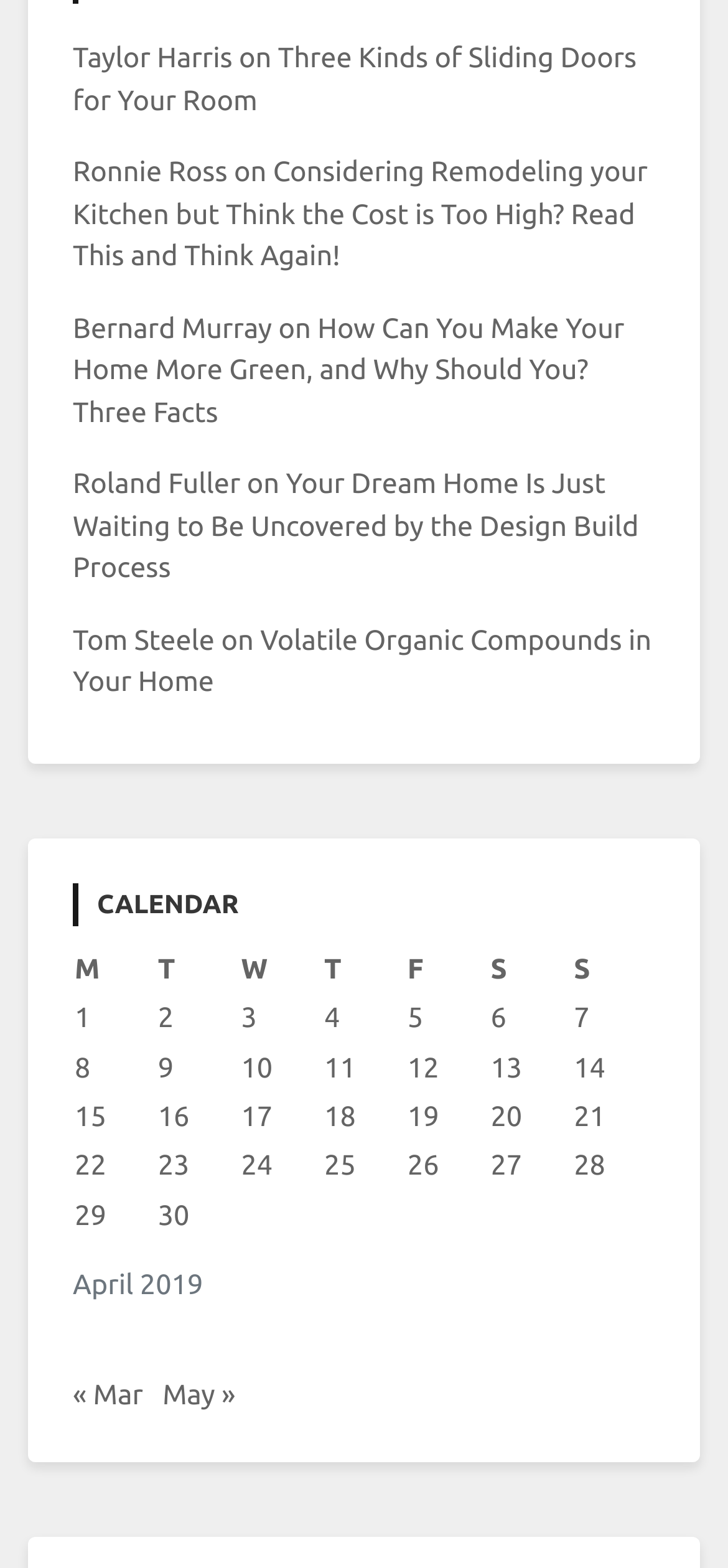How many days are listed in the calendar?
Please answer the question with as much detail as possible using the screenshot.

I counted the number of days listed in the calendar section of the webpage, which ranges from April 1 to April 30.